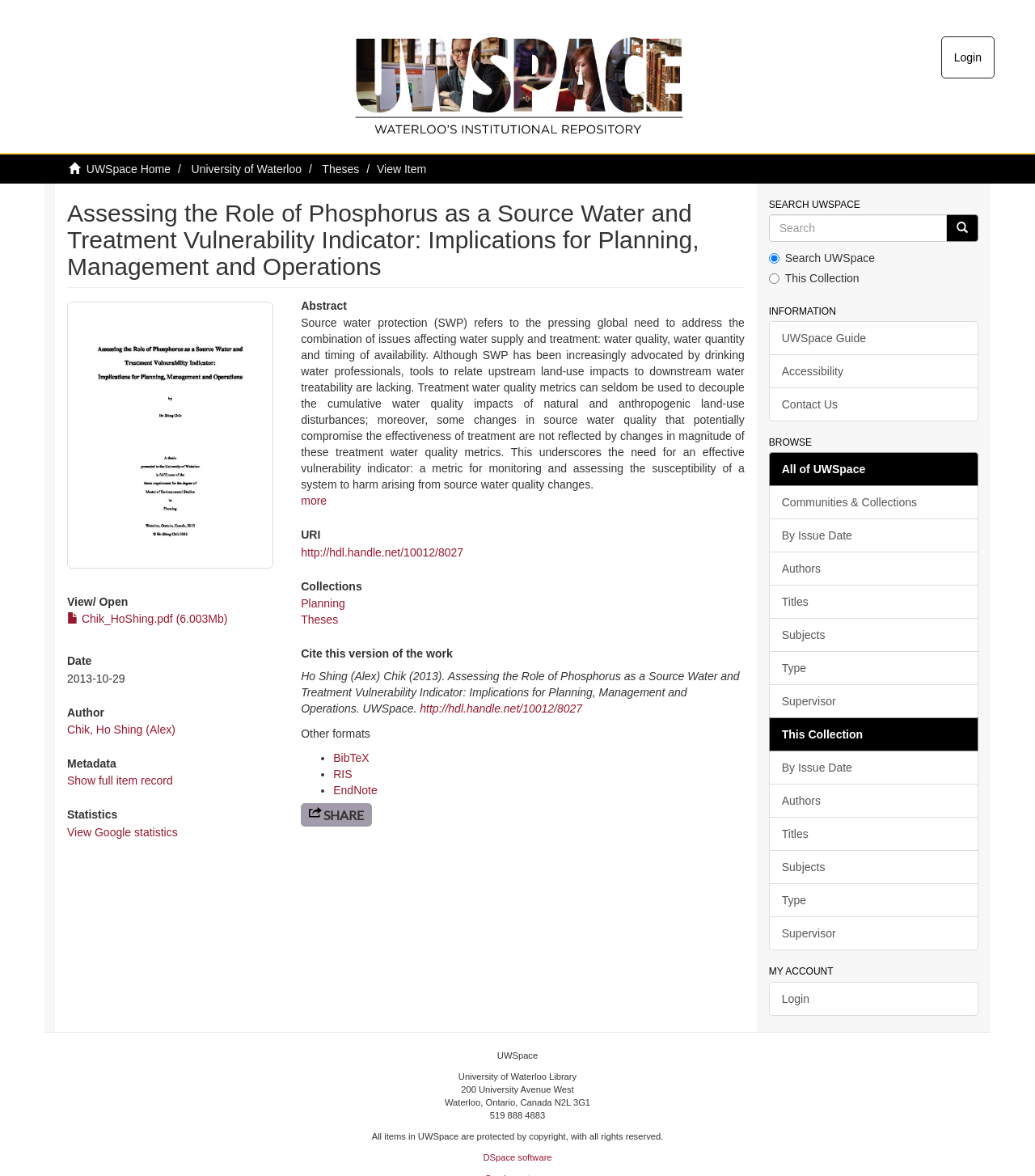Please identify the bounding box coordinates of the element's region that needs to be clicked to fulfill the following instruction: "View Google statistics". The bounding box coordinates should consist of four float numbers between 0 and 1, i.e., [left, top, right, bottom].

[0.065, 0.702, 0.172, 0.713]